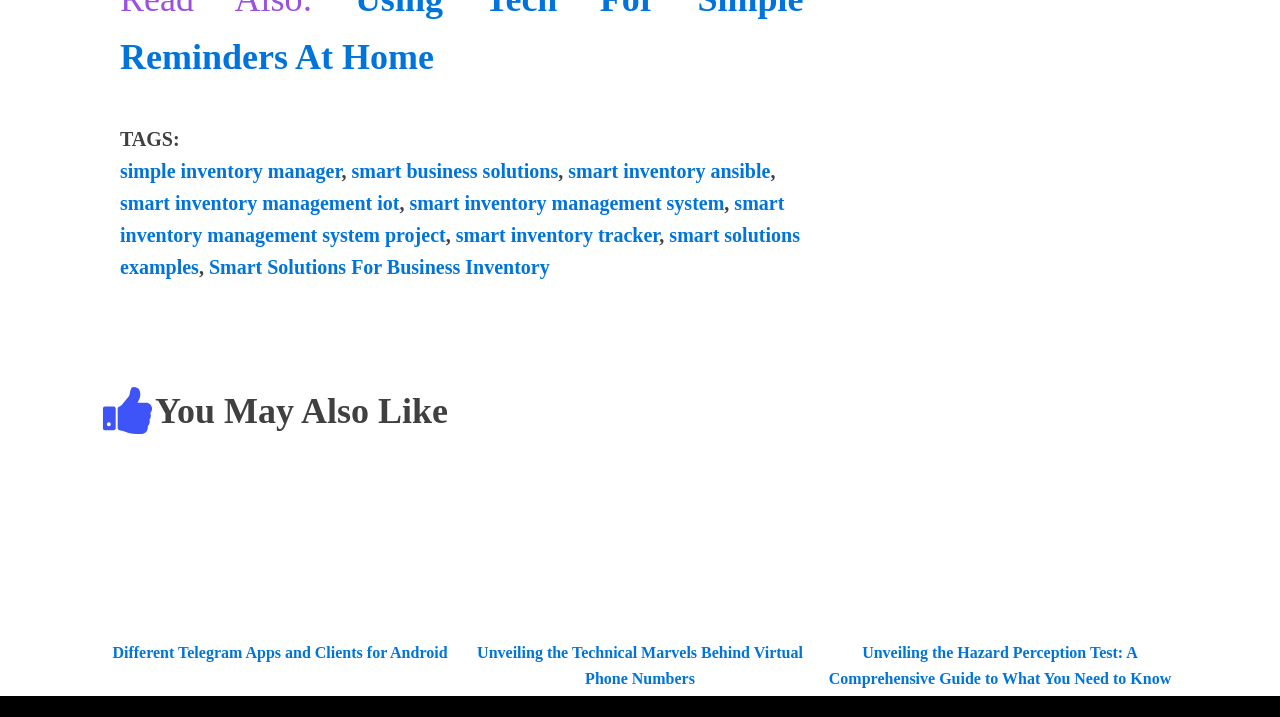Given the following UI element description: "smart inventory tracker", find the bounding box coordinates in the webpage screenshot.

[0.356, 0.312, 0.515, 0.343]